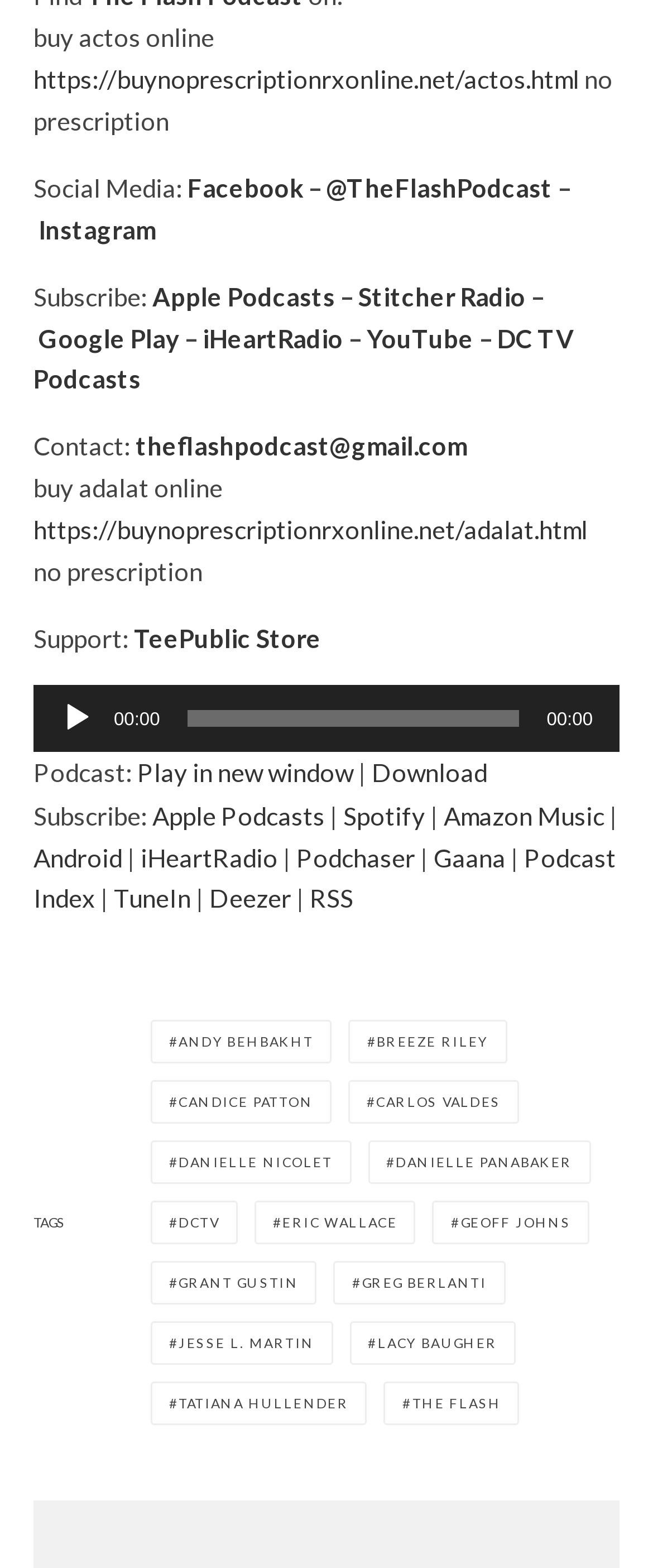What is the text of the first link on the webpage?
Please respond to the question with a detailed and thorough explanation.

The first link on the webpage is located at the top left corner with a bounding box coordinate of [0.051, 0.041, 0.887, 0.06]. The text of this link is 'buy actos online'.